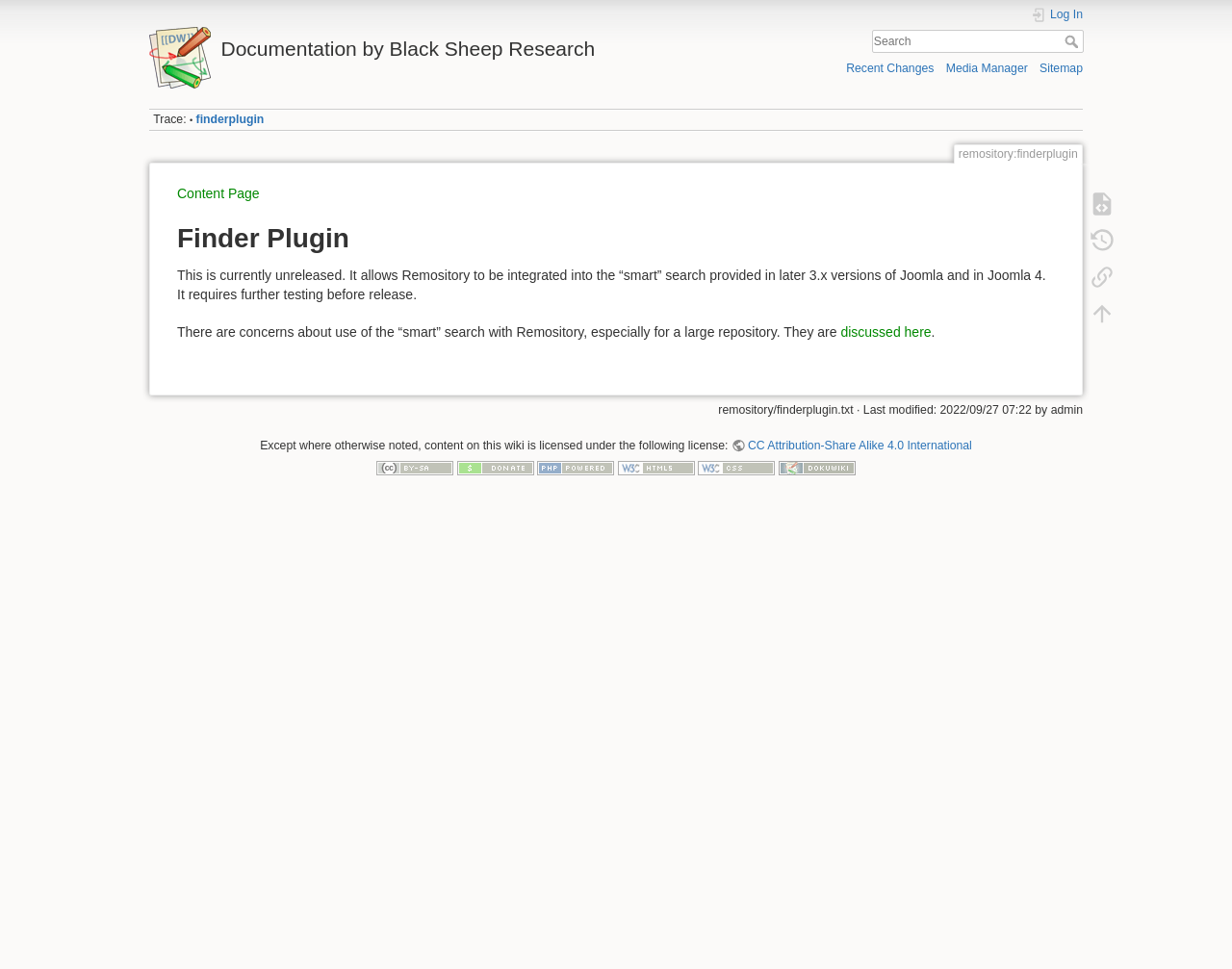Present a detailed account of what is displayed on the webpage.

This webpage is about the documentation of the "Finder Plugin" by Black Sheep Research. At the top, there is a heading with the title "Documentation by Black Sheep Research" and a link with the same text. To the top right, there is a "Log In" link accompanied by an image. Below the heading, there is a search bar with a textbox and a "Search" button.

On the left side, there are several links, including "Recent Changes", "Media Manager", and "Sitemap", each with a shortcut key. Below these links, there is a "Trace:" label followed by a bullet point and a link to "finderplugin".

The main content of the page is divided into two sections. The top section has a heading "Finder Plugin" and a paragraph of text describing the plugin. The text explains that the plugin is currently unreleased and allows Remository to be integrated into the "smart" search provided in later 3.x versions of Joomla and in Joomla 4. There are also concerns about using the "smart" search with Remository, especially for a large repository, which are discussed in a linked page.

Below the description, there is a link to a "Content Page" and a label "remository/finderplugin.txt" with the last modified date and time. On the right side, there are several links, including "Show pagesource", "Old revisions", "Backlinks", and "Back to top", each with a shortcut key and an accompanying image.

At the bottom of the page, there is a section with licensing information, stating that the content on the wiki is licensed under the CC Attribution-Share Alike 4.0 International license. There are also links to "Donate", "Powered by PHP", "Valid HTML5", "Valid CSS", and "Driven by DokuWiki", each with an accompanying image.